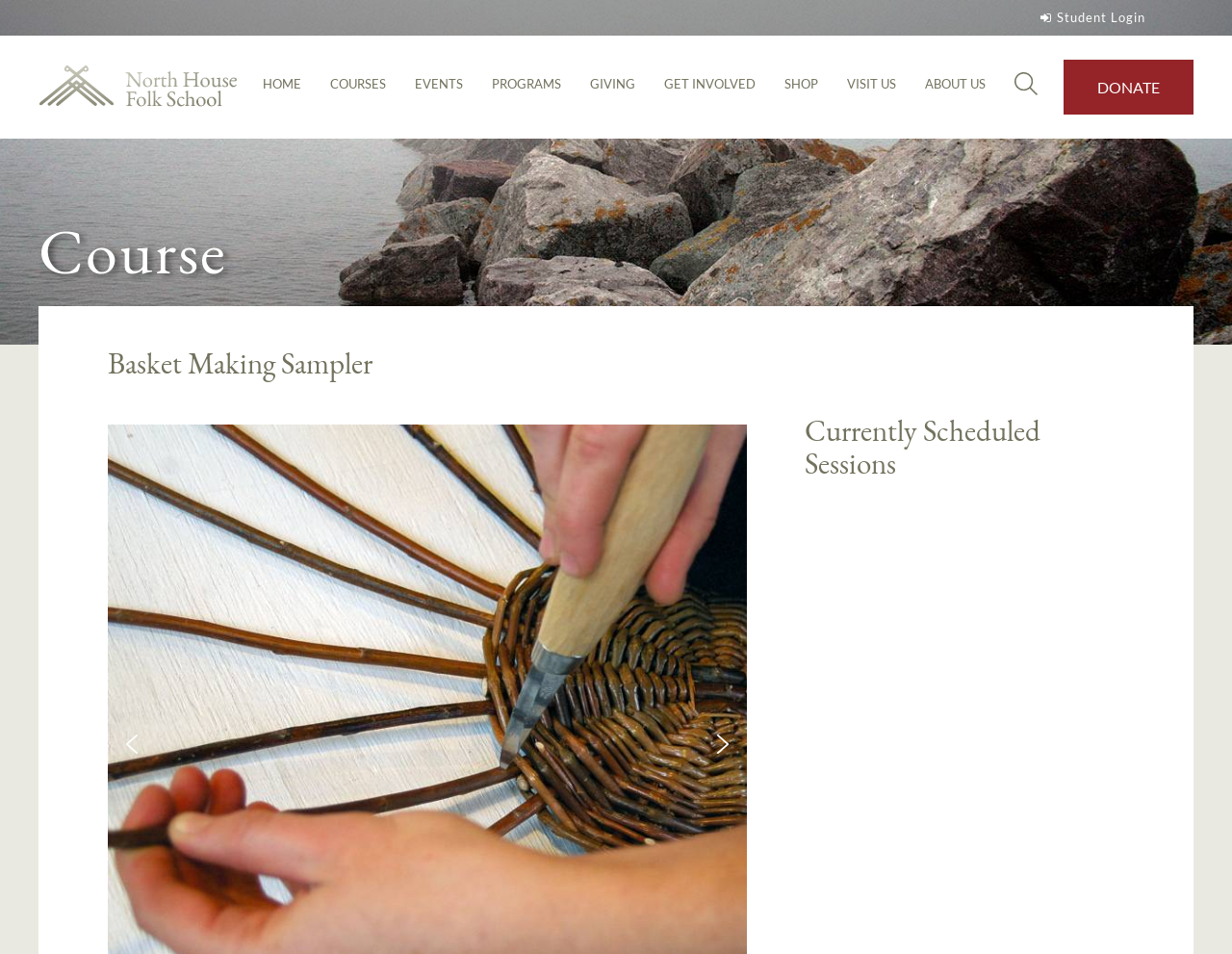Determine the bounding box coordinates of the section to be clicked to follow the instruction: "donate to North House Folk School". The coordinates should be given as four float numbers between 0 and 1, formatted as [left, top, right, bottom].

[0.863, 0.062, 0.969, 0.12]